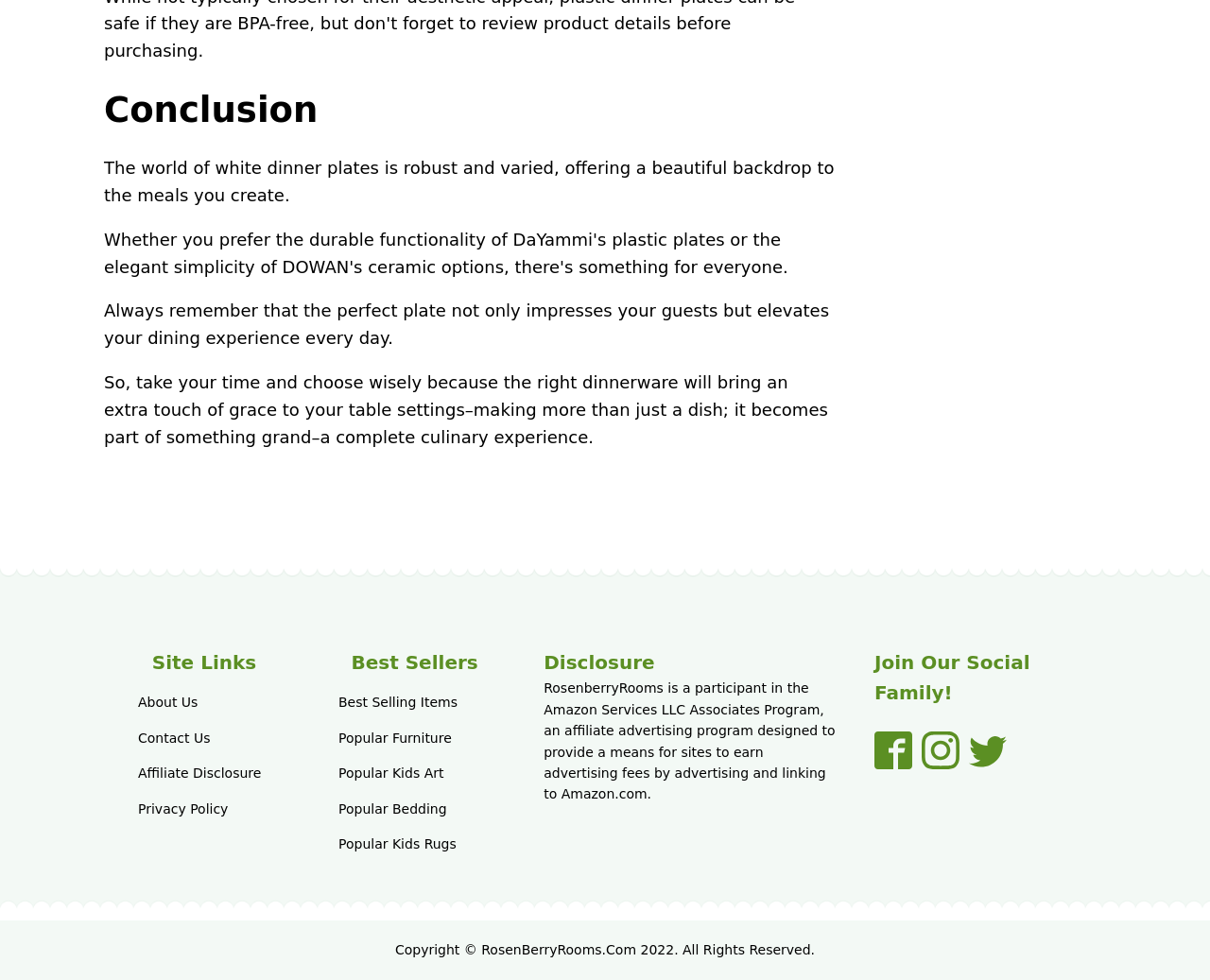Please find the bounding box coordinates of the section that needs to be clicked to achieve this instruction: "Go to Home page".

None